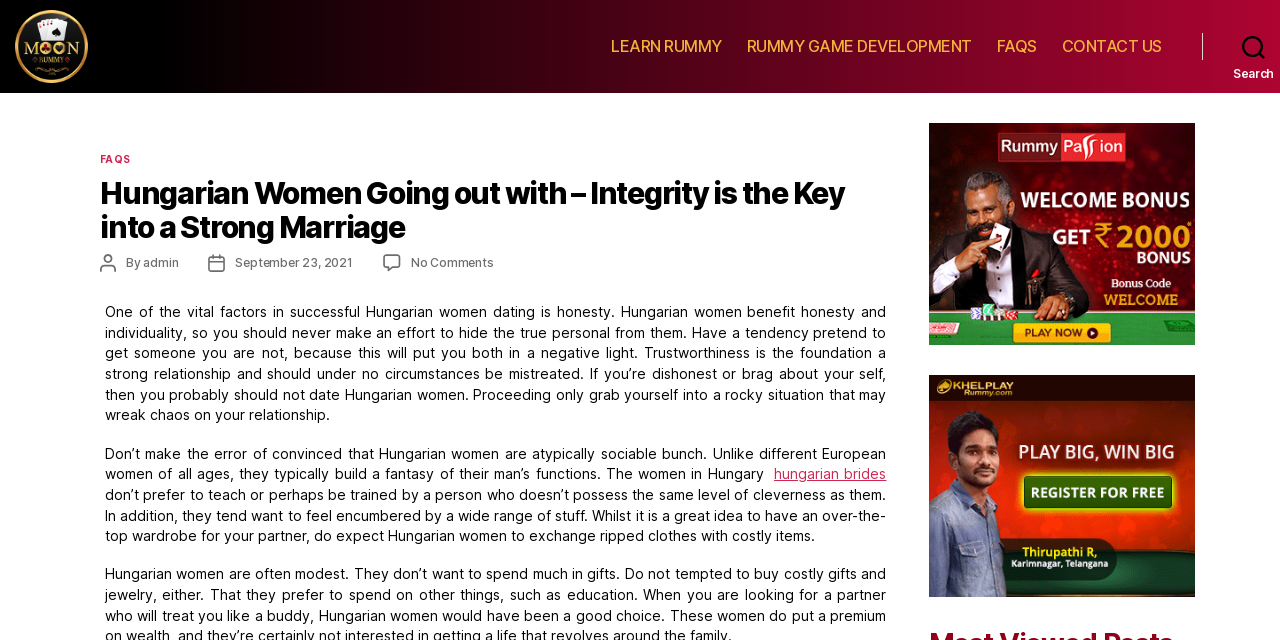Specify the bounding box coordinates of the area to click in order to follow the given instruction: "Click on the 'Rummy Developer' link."

[0.012, 0.016, 0.105, 0.203]